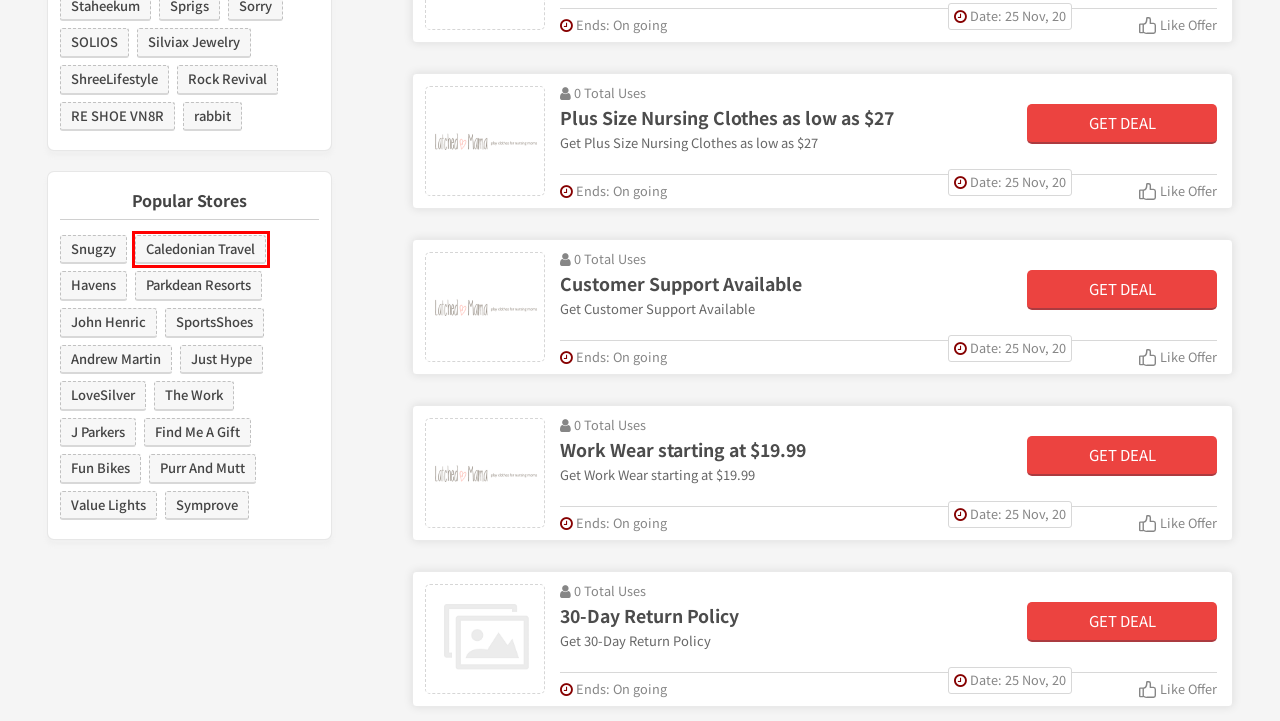A screenshot of a webpage is provided, featuring a red bounding box around a specific UI element. Identify the webpage description that most accurately reflects the new webpage after interacting with the selected element. Here are the candidates:
A. Save 5% On Orders w/ Havens Discount Codes  2022
B. Save 5% On Orders w/ SOLIOS Coupon Codes  2022
C. Save 5% On Orders w/ Value Lights Discount Codes  2022
D. Save 5% On Orders w/ Snugzy Discount Codes  2022
E. Save 5% On Orders w/ Caledonian Travel Discount Codes  2022
F. Save 5% On Orders w/ Andrew Martin Discount Codes  2022
G. Save 5% On Orders w/ Rock Revival Coupon Codes  2022
H. Save 5% On Orders w/ Parkdean Resorts Discount Codes  2022

E